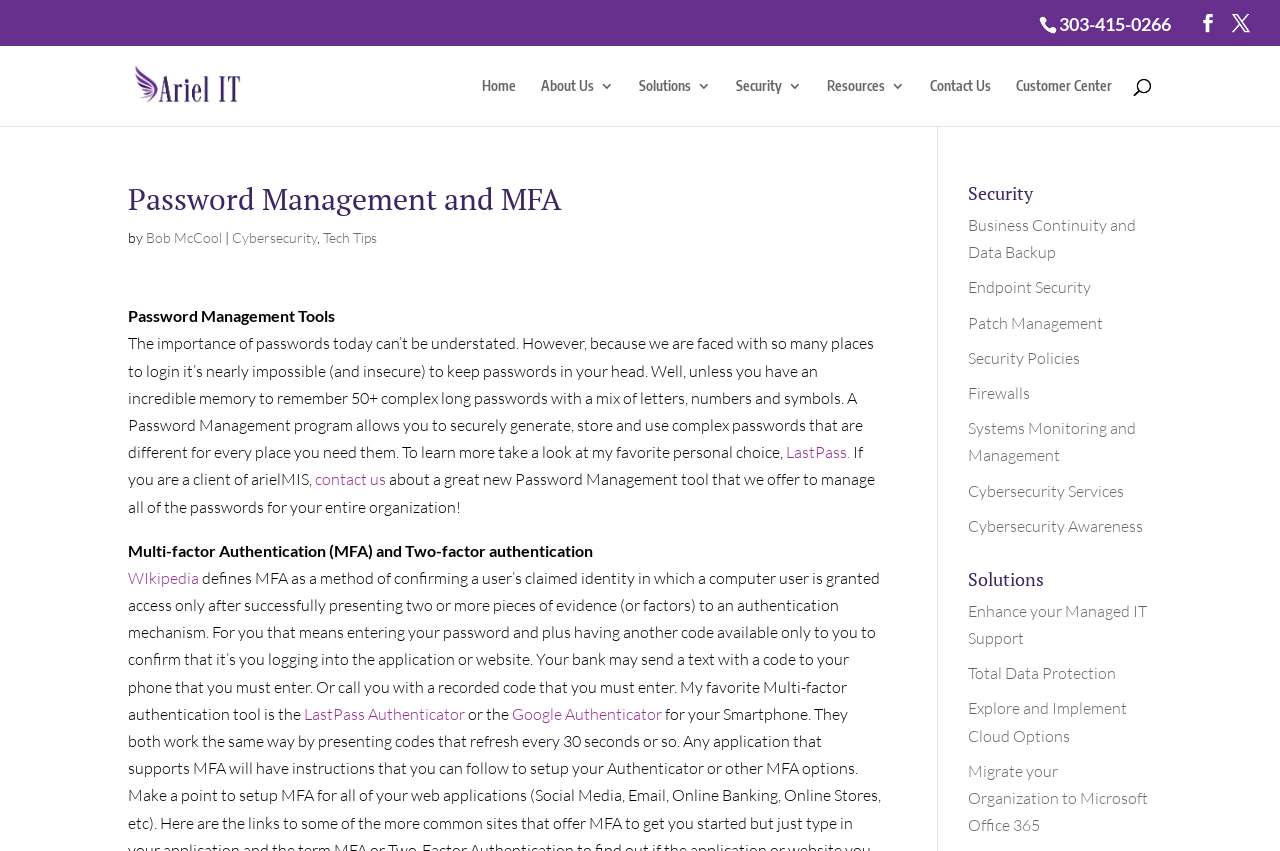Please determine the bounding box coordinates of the area that needs to be clicked to complete this task: 'Contact us'. The coordinates must be four float numbers between 0 and 1, formatted as [left, top, right, bottom].

[0.727, 0.093, 0.774, 0.148]